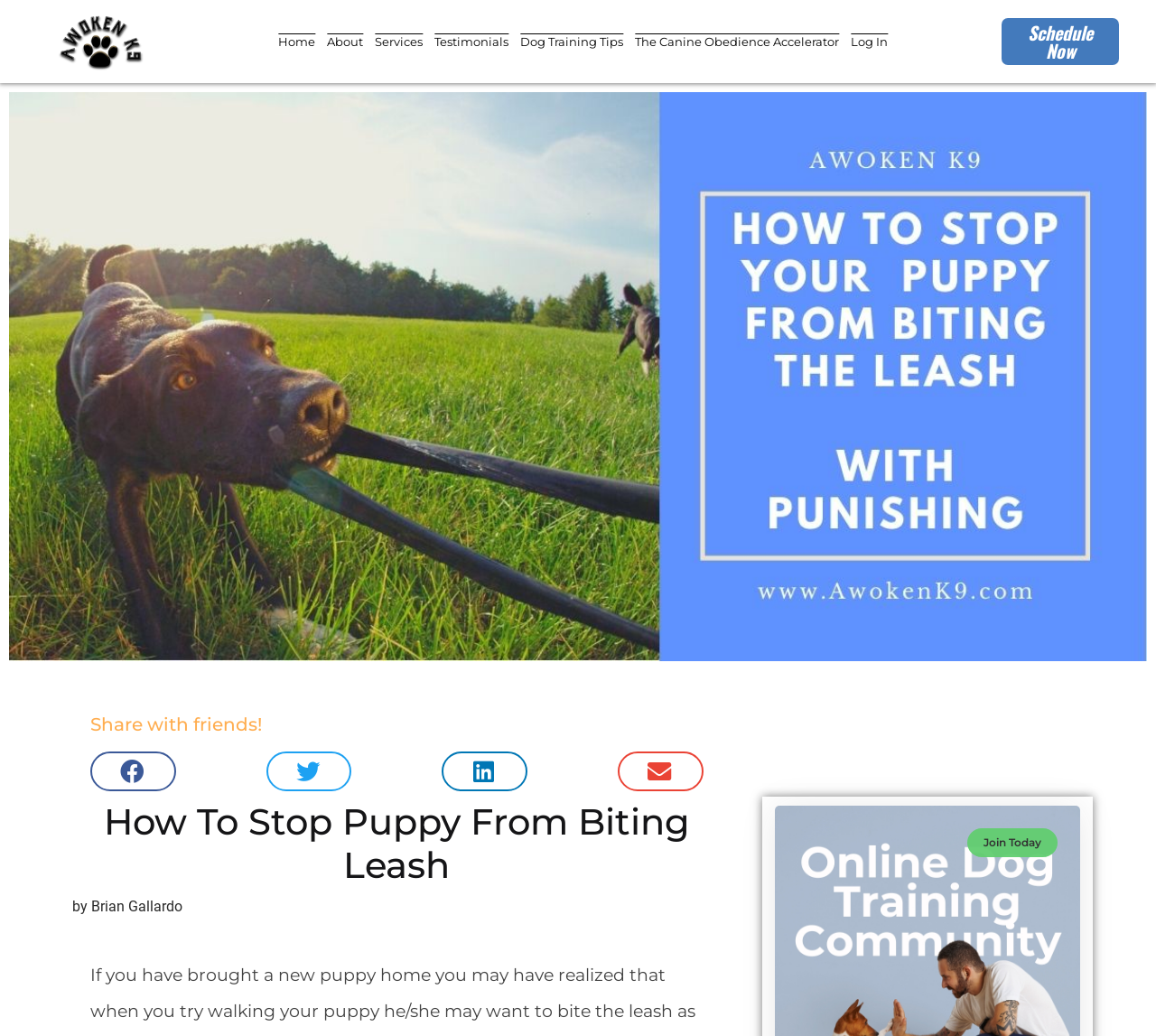Who is the author of the article?
With the help of the image, please provide a detailed response to the question.

The author of the article is indicated by the link 'by Brian Gallardo' located below the heading 'How To Stop Puppy From Biting Leash'.